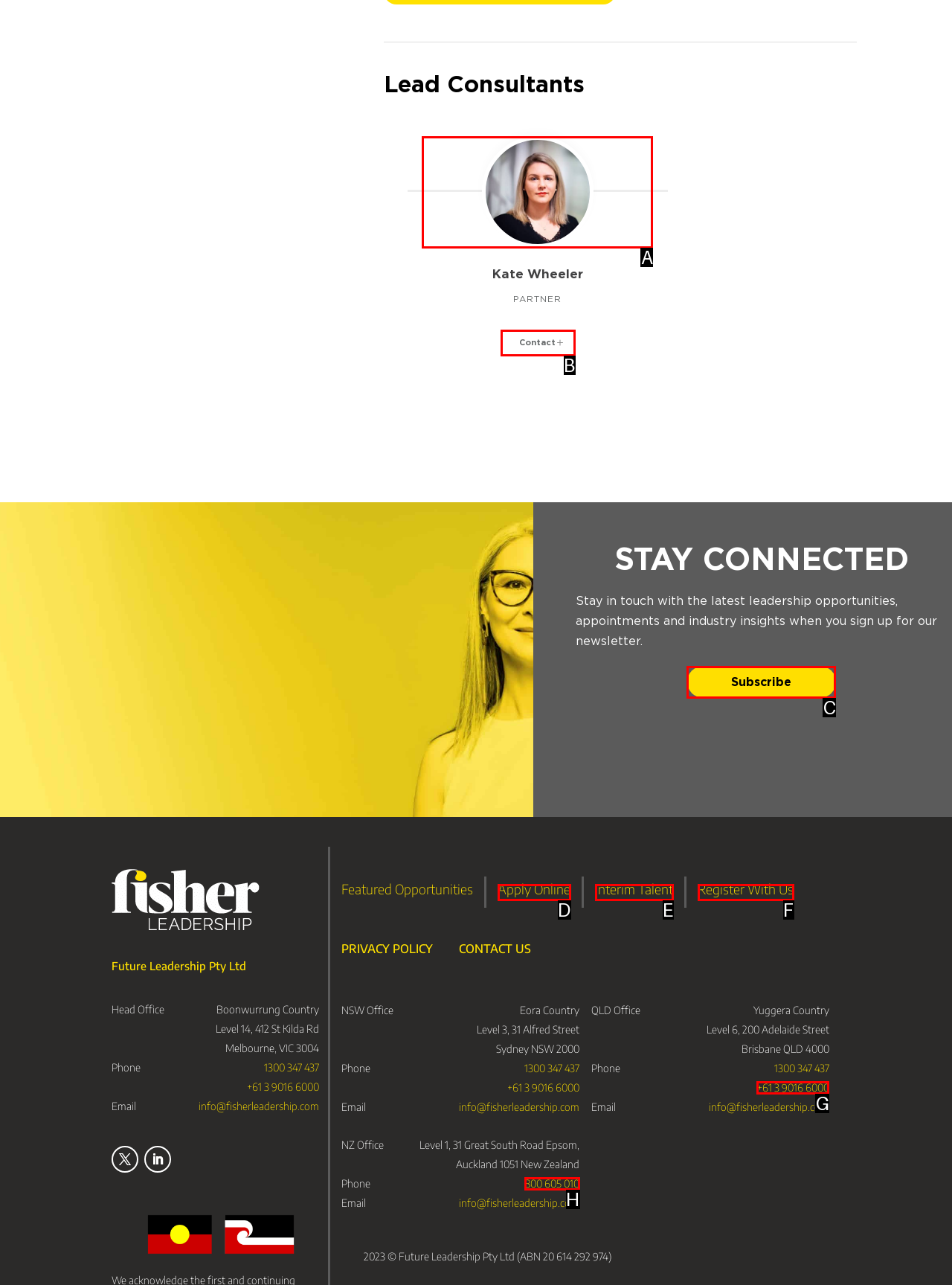Choose the HTML element that needs to be clicked for the given task: Contact Kate Wheeler Respond by giving the letter of the chosen option.

B